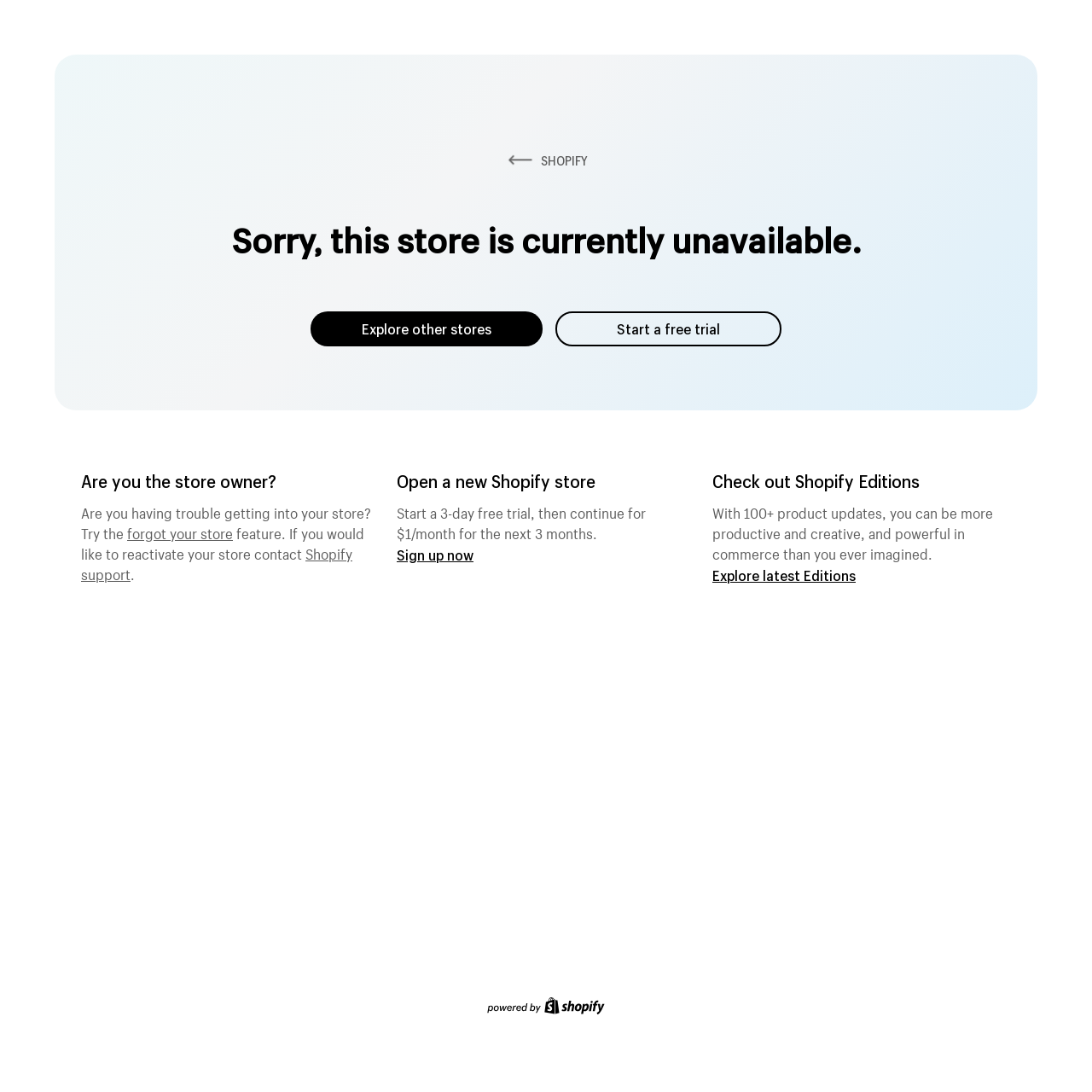Can you find and generate the webpage's heading?

Sorry, this store is currently unavailable.